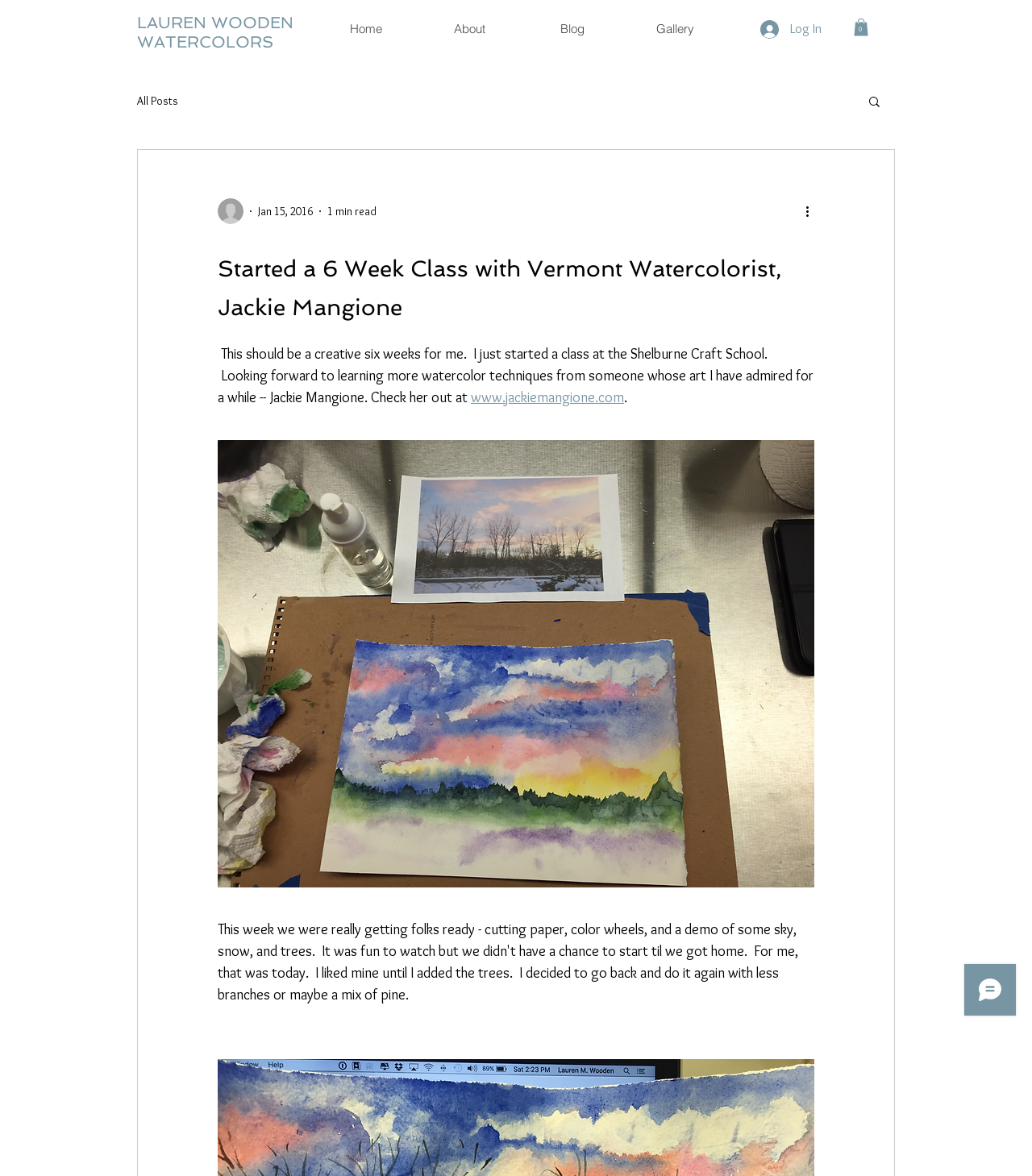Generate a thorough description of the webpage.

The webpage appears to be a personal blog or website, with a focus on watercolor art. At the top left, there is a heading with the name "LAUREN WOODEN" and a link to the same. Below this, there is another heading "WATERCOLORS" with a link. 

To the right of these headings, there is a navigation menu labeled "Site" with links to "Home", "About", "Blog", and "Gallery". Further to the right, there is a "Log In" button with an image, and a "Cart with 0 items" button with an SVG icon.

Below the navigation menu, there is a section dedicated to the blog. This section has a navigation menu labeled "blog" with a link to "All Posts". There is also a "Search" button with an image. 

The main content of the blog post is titled "Started a 6 Week Class with Vermont Watercolorist, Jackie Mangione". The post includes a writer's picture, the date "Jan 15, 2016", and a reading time of "1 min read". The post's content describes the author's excitement to start a watercolor class with Jackie Mangione, with a link to Jackie's website. 

At the bottom right of the page, there is a "More actions" button with an image, and a Wix Chat iframe at the bottom right corner of the page.